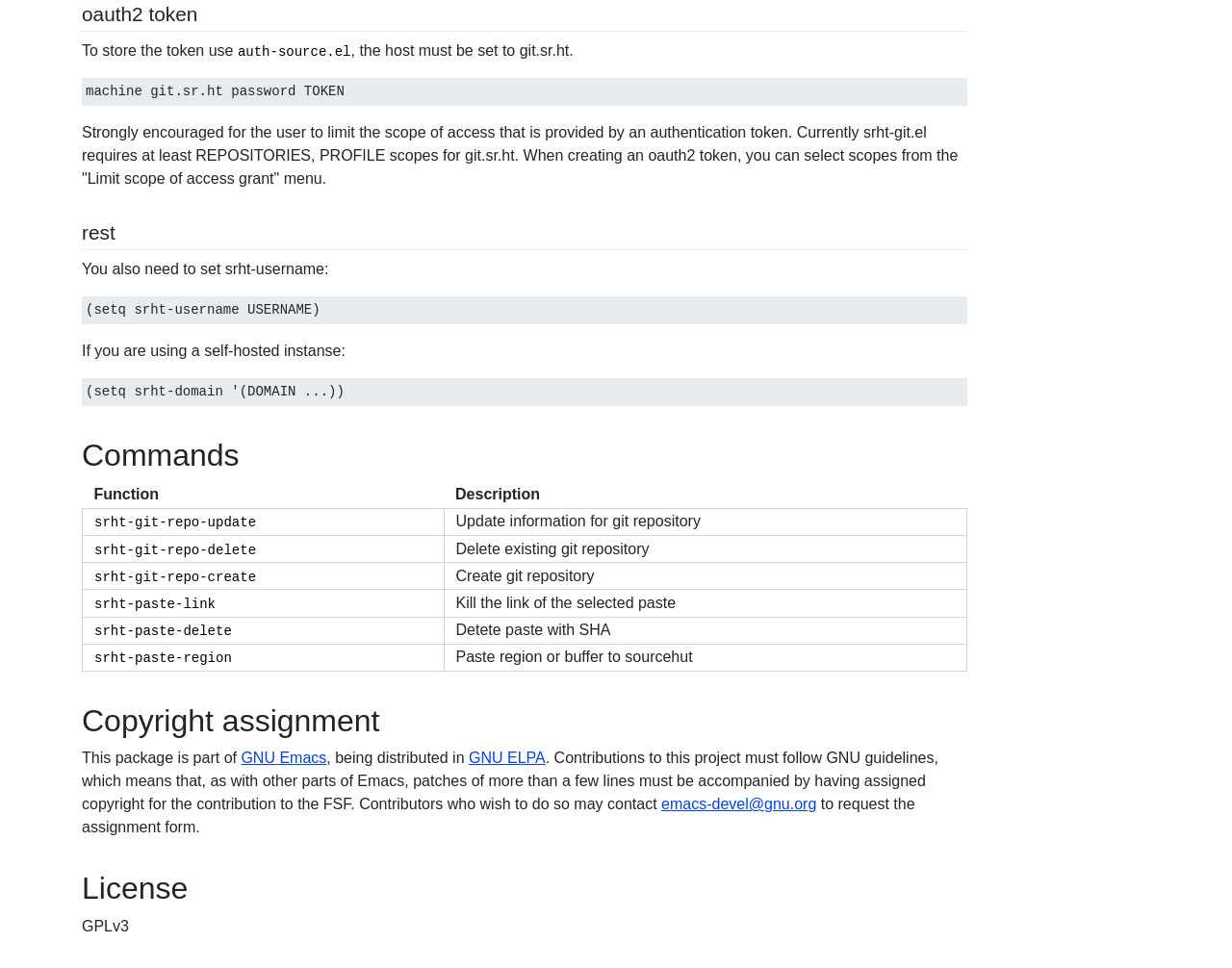Answer the question below with a single word or a brief phrase: 
What is required for git.sr.ht?

REPOSITORIES, PROFILE scopes